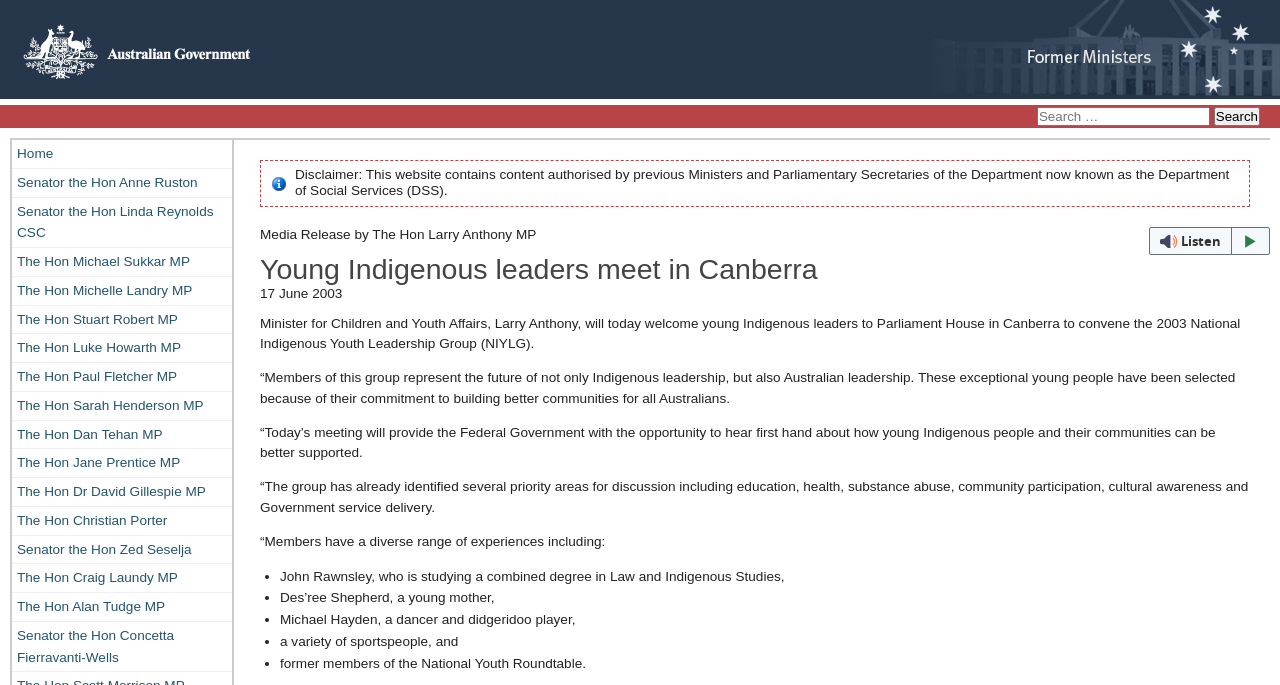Give a one-word or short phrase answer to the question: 
What is the name of the group mentioned in the article?

National Indigenous Youth Leadership Group